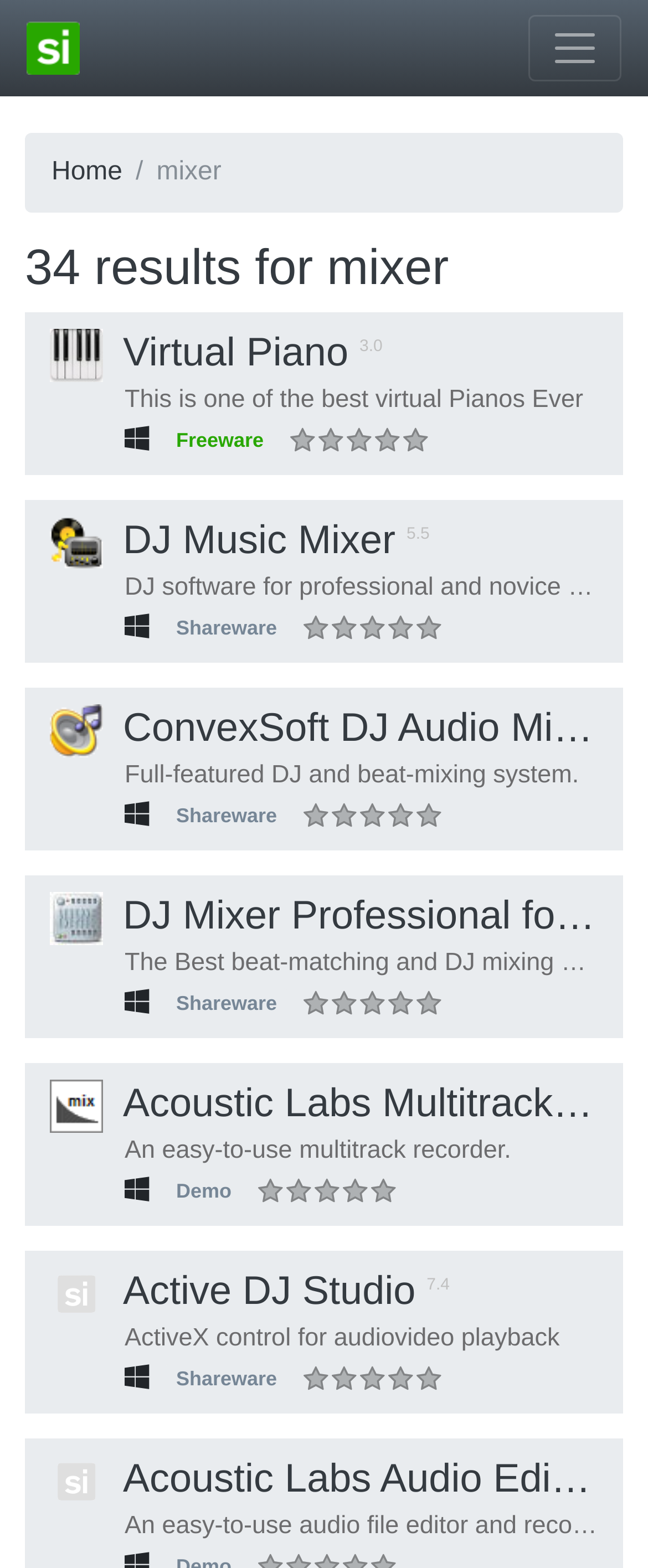Please determine the bounding box coordinates of the clickable area required to carry out the following instruction: "View DJ Music Mixer DJ Music Mixer details". The coordinates must be four float numbers between 0 and 1, represented as [left, top, right, bottom].

[0.077, 0.331, 0.61, 0.359]